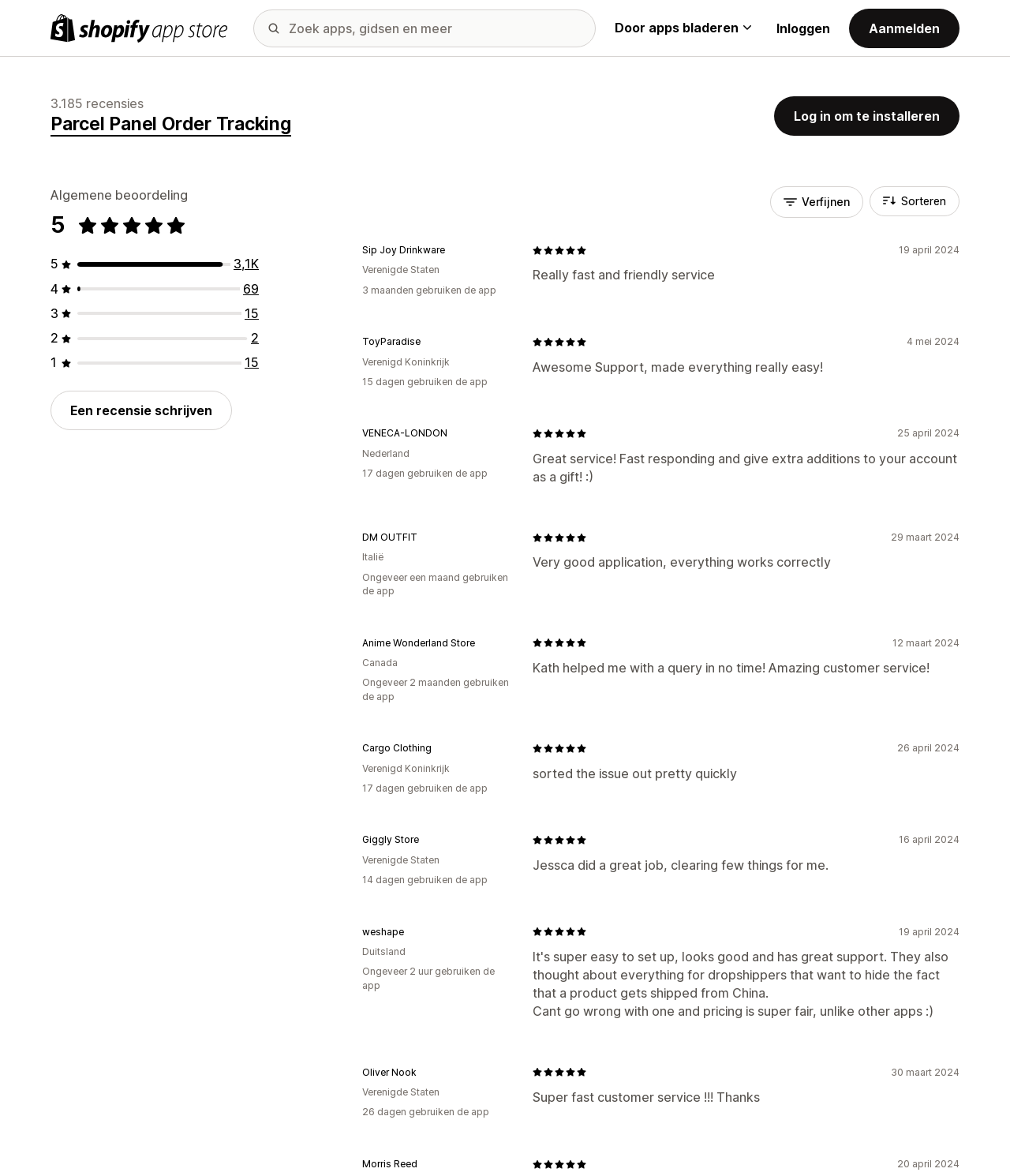How many months has ToyParadise been using the app?
Answer with a single word or phrase, using the screenshot for reference.

15 days